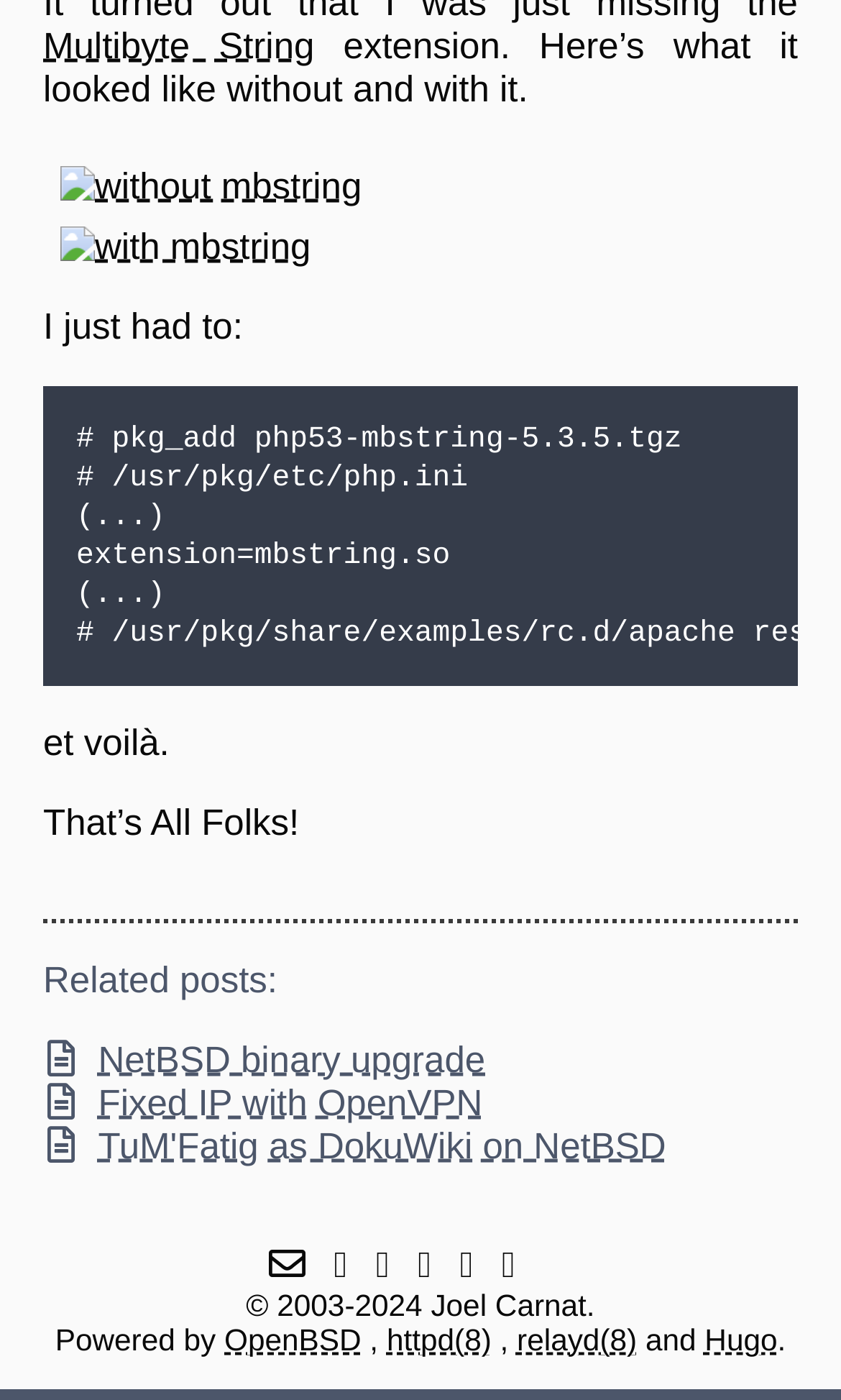What is the name of the software used to power the webpage?
Please give a well-detailed answer to the question.

I found the information about the software used to power the webpage at the bottom, which states 'Powered by ... Hugo', so the software used is Hugo.